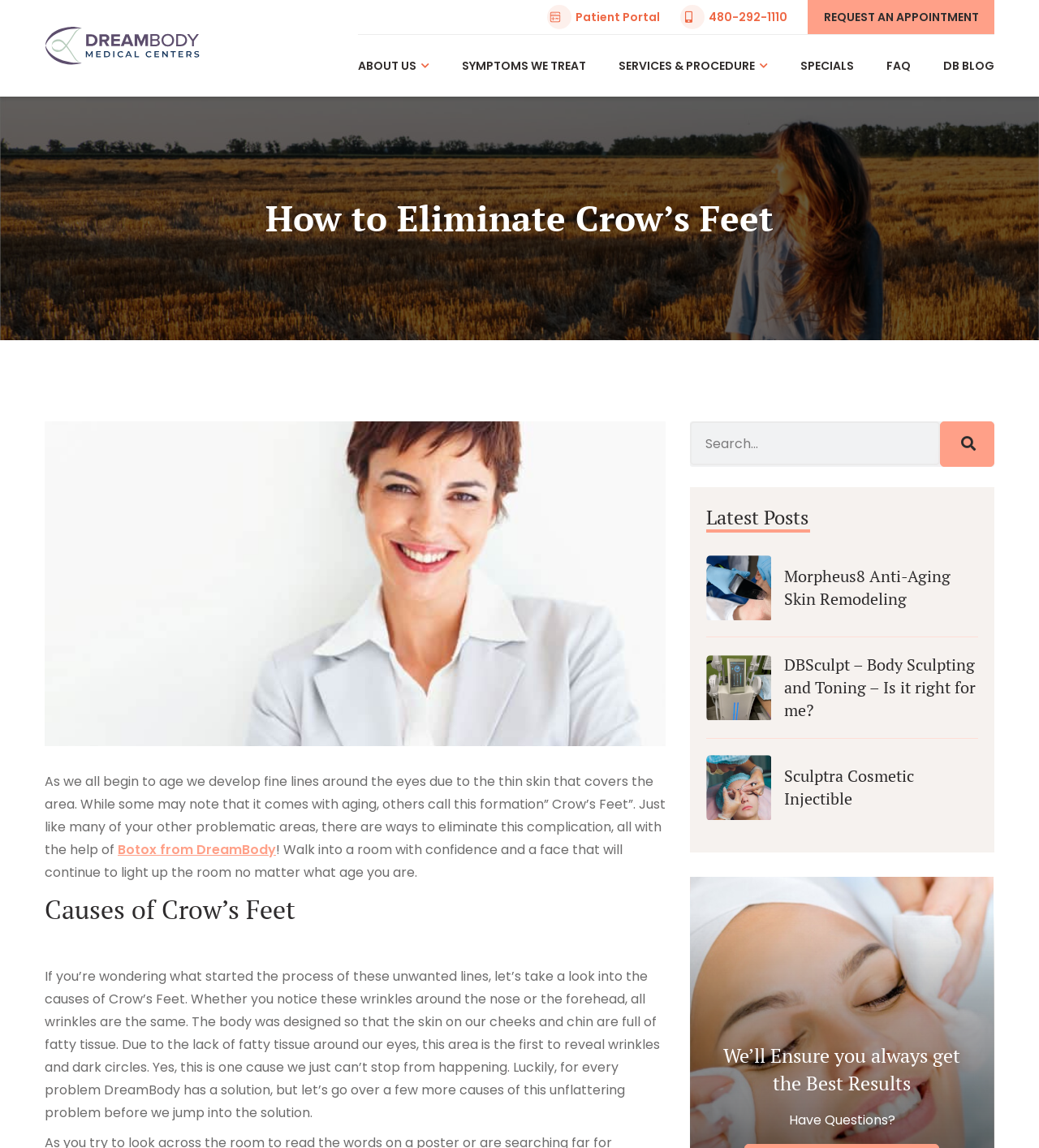Please find the bounding box coordinates of the element that must be clicked to perform the given instruction: "Explore the 'DB BLOG'". The coordinates should be four float numbers from 0 to 1, i.e., [left, top, right, bottom].

[0.908, 0.03, 0.957, 0.084]